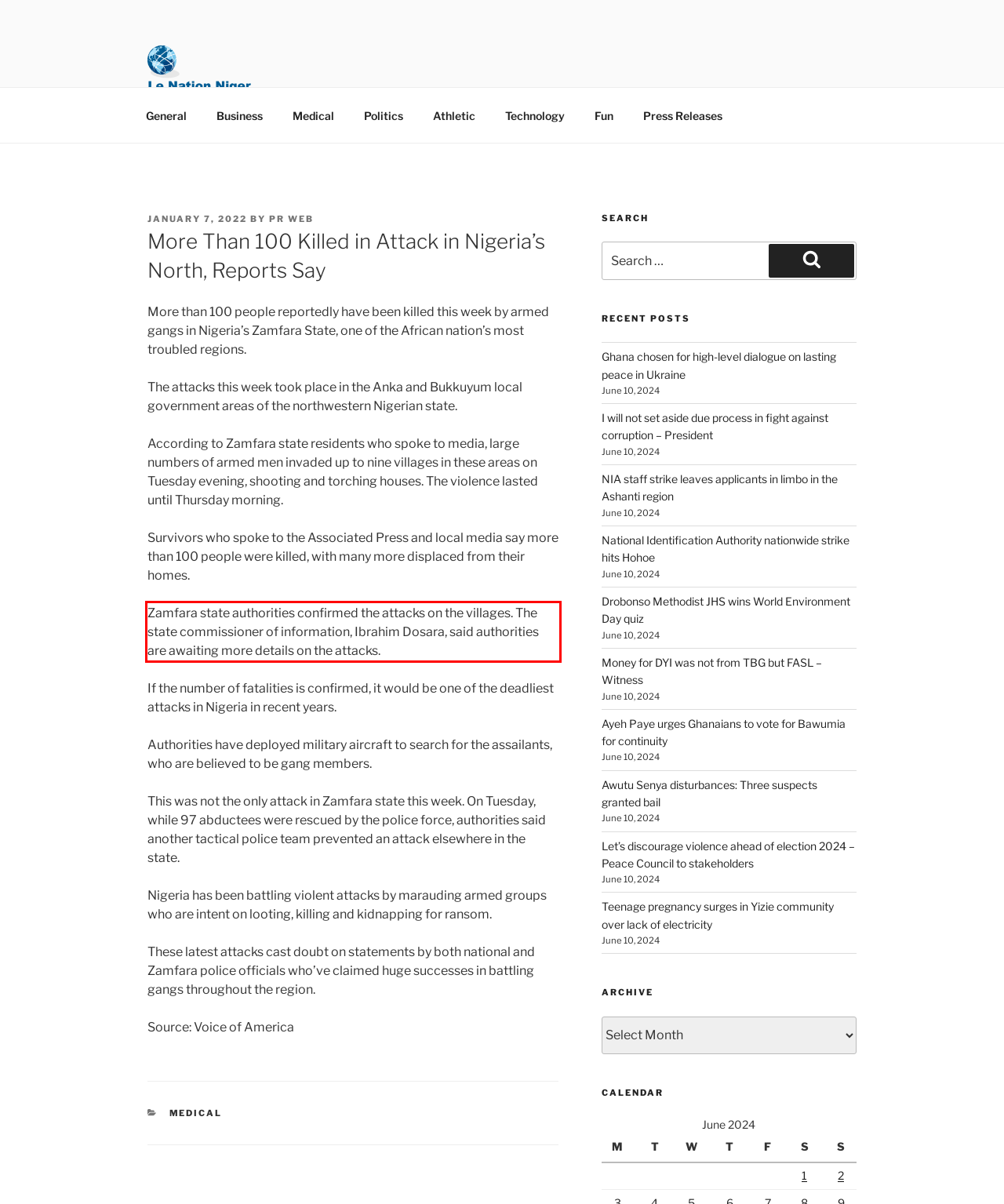You are given a screenshot showing a webpage with a red bounding box. Perform OCR to capture the text within the red bounding box.

Zamfara state authorities confirmed the attacks on the villages. The state commissioner of information, Ibrahim Dosara, said authorities are awaiting more details on the attacks.